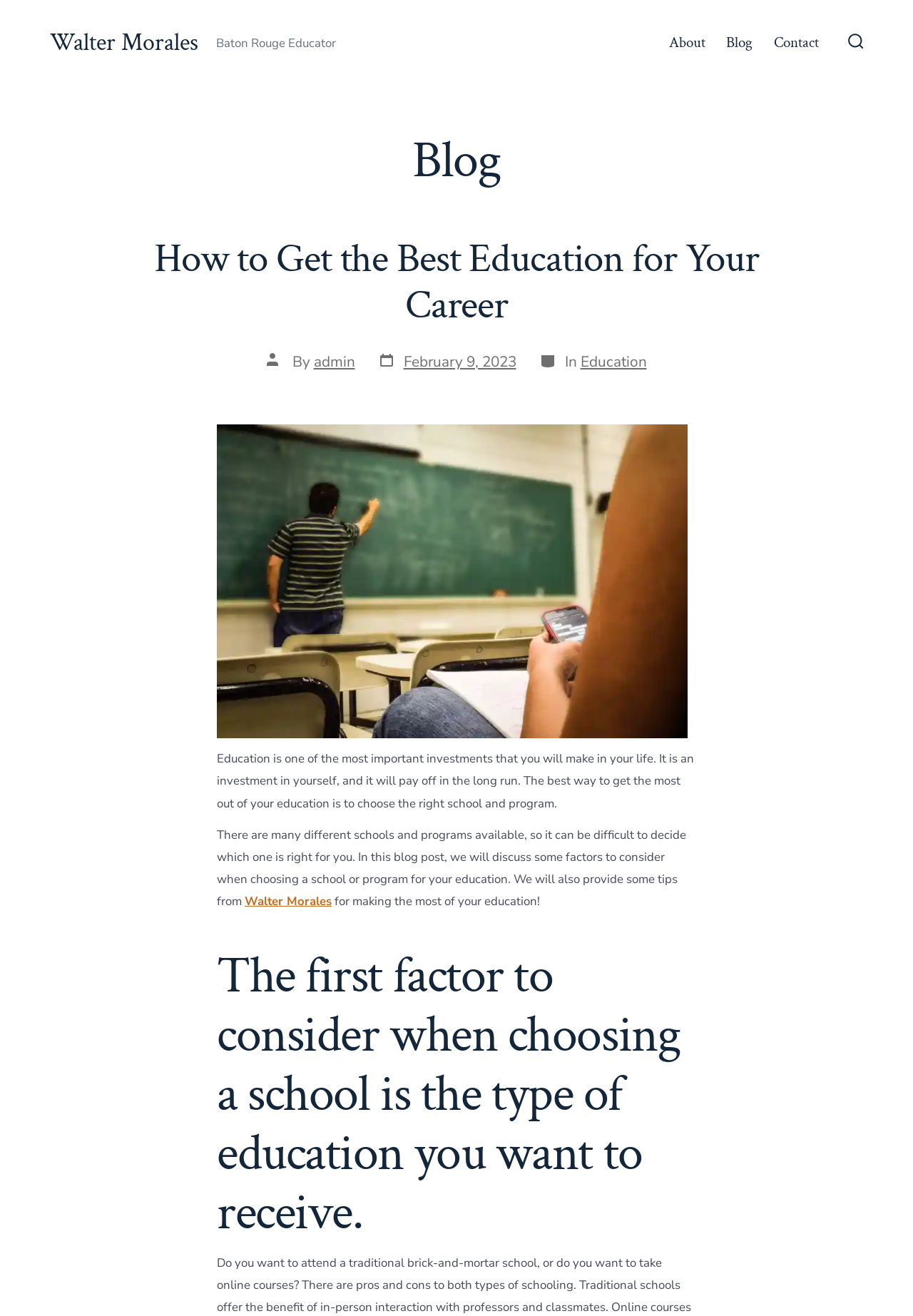Predict the bounding box for the UI component with the following description: "Post date February 9, 2023".

[0.414, 0.267, 0.565, 0.282]